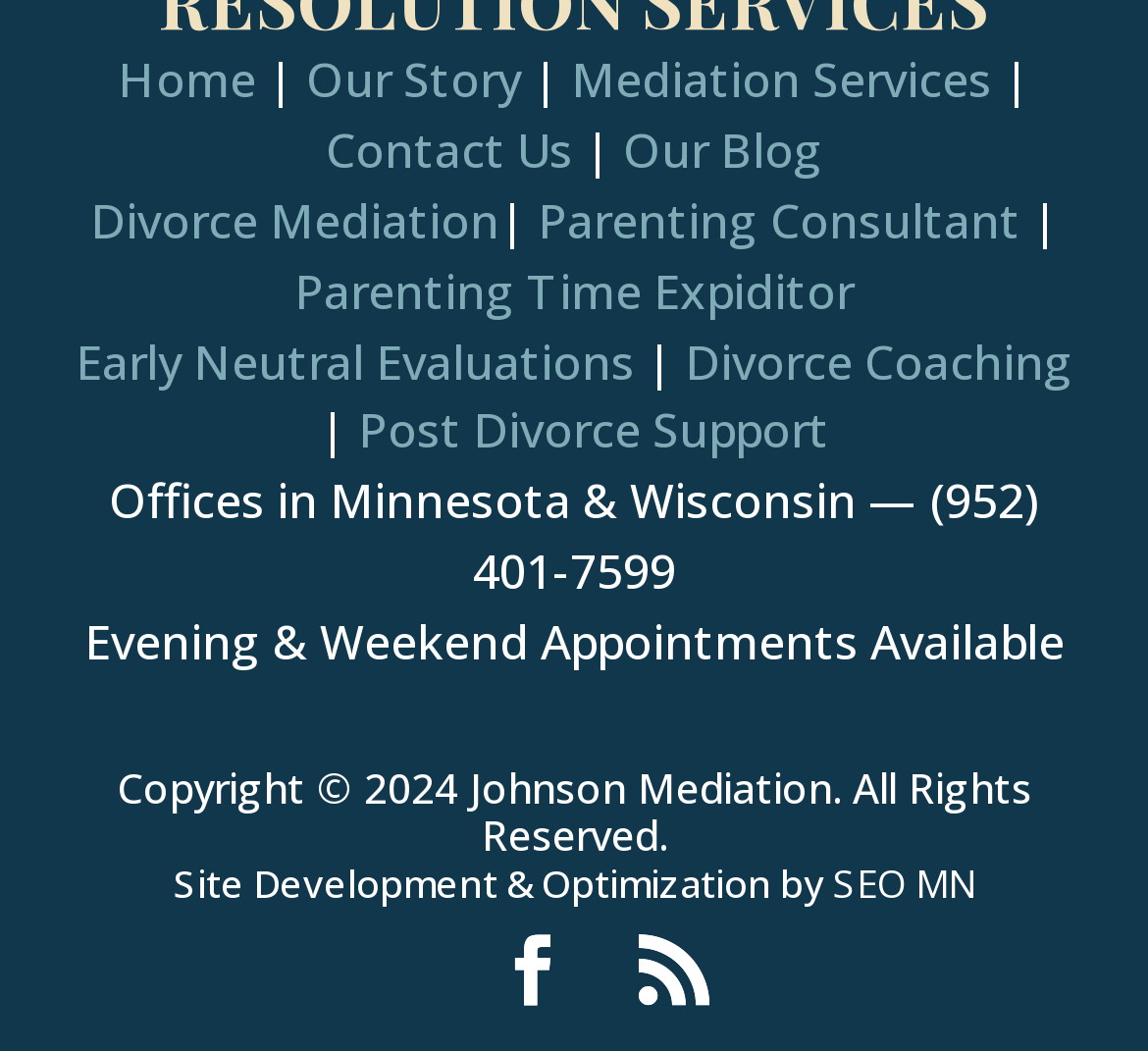Find the bounding box coordinates of the element I should click to carry out the following instruction: "contact us".

[0.283, 0.112, 0.499, 0.174]